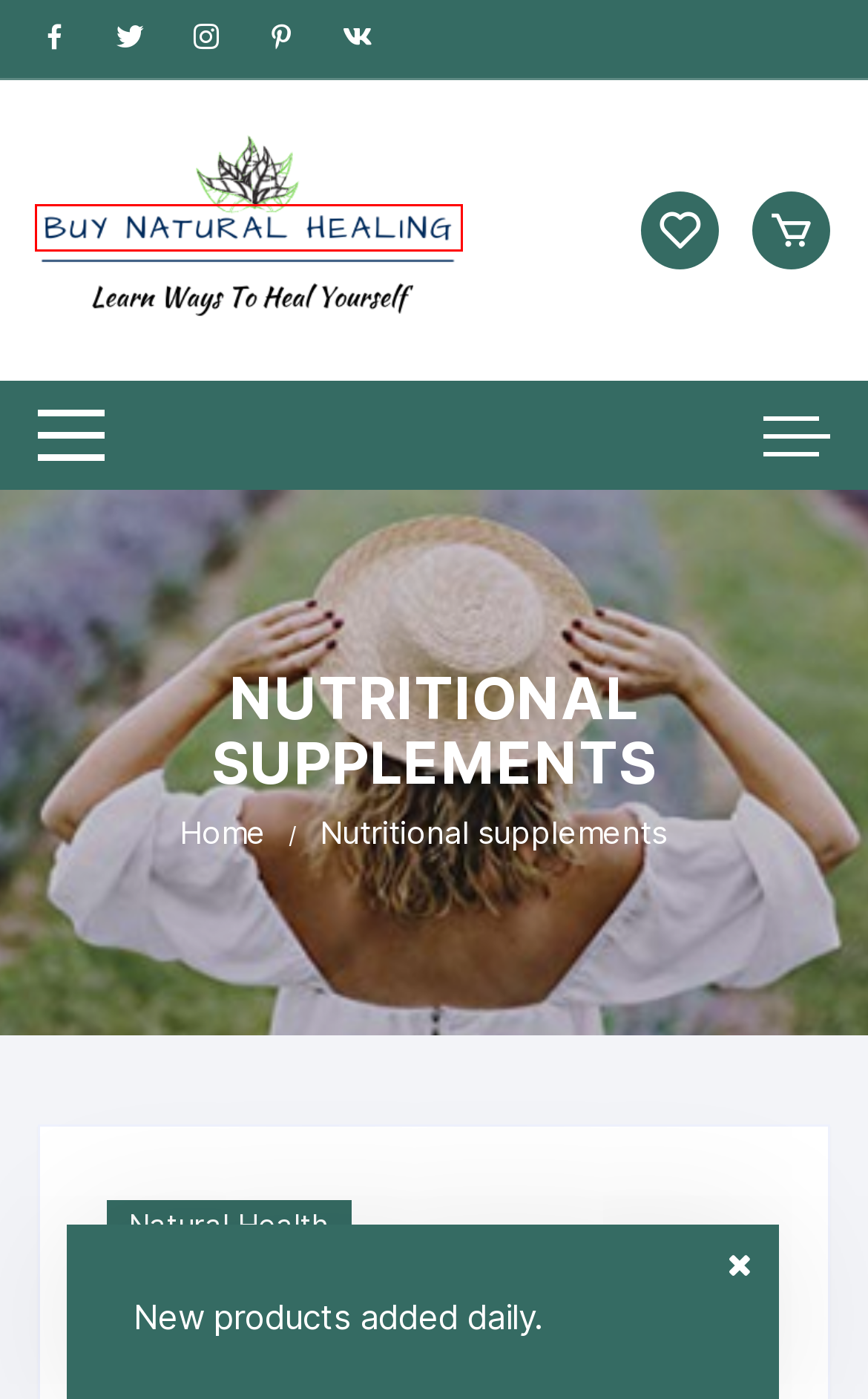You have a screenshot of a webpage, and a red bounding box highlights an element. Select the webpage description that best fits the new page after clicking the element within the bounding box. Options are:
A. Homeopathic remedies – Buy Natural Healing
B. Glenis Graham – Buy Natural Healing
C. Essential oils – Buy Natural Healing
D. Plant-based therapies – Buy Natural Healing
E. Buy Natural Healing – natural healing remedies for everyday life
F. Natural Health – Buy Natural Healing
G. One Stop Solution For WordPress Themes, Plugins & Services
H. Mindfulness resources – Buy Natural Healing

E